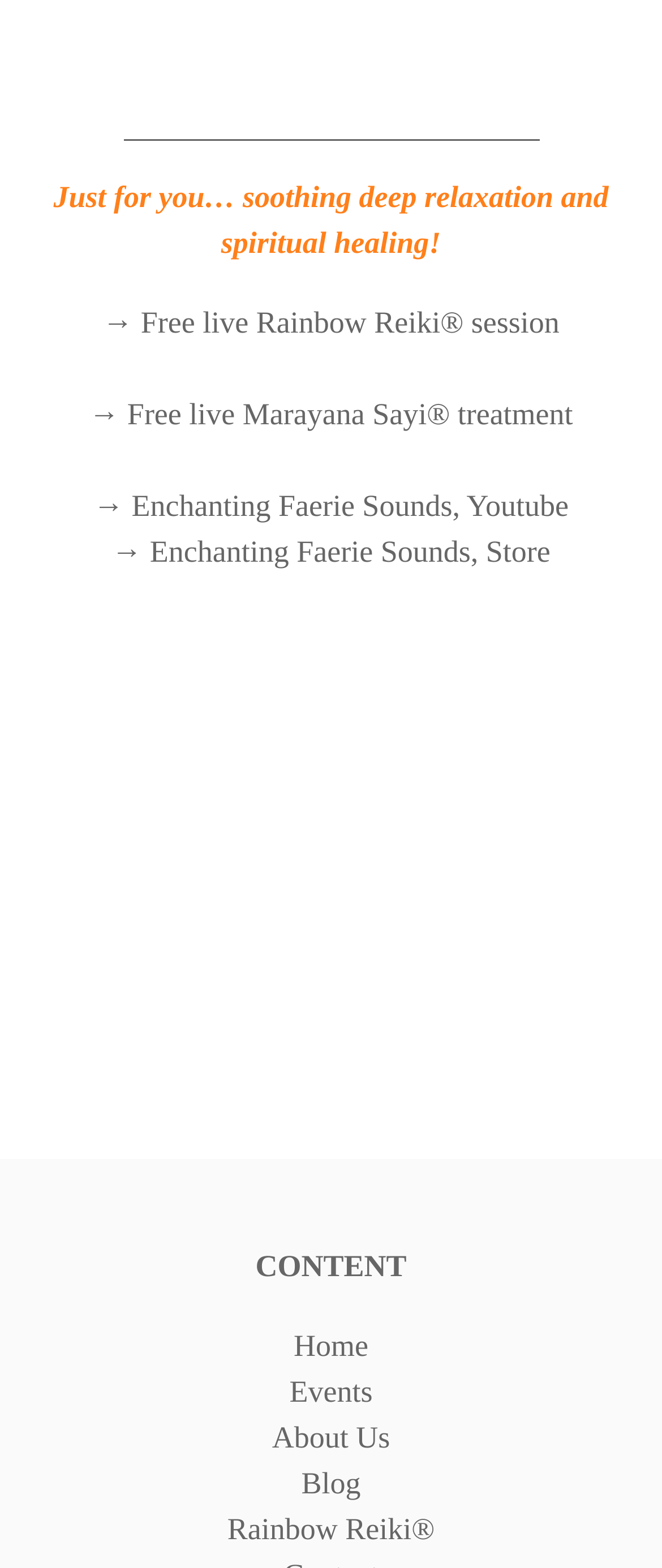Please specify the bounding box coordinates of the clickable section necessary to execute the following command: "Explore free live Rainbow Reiki session".

[0.155, 0.194, 0.845, 0.216]